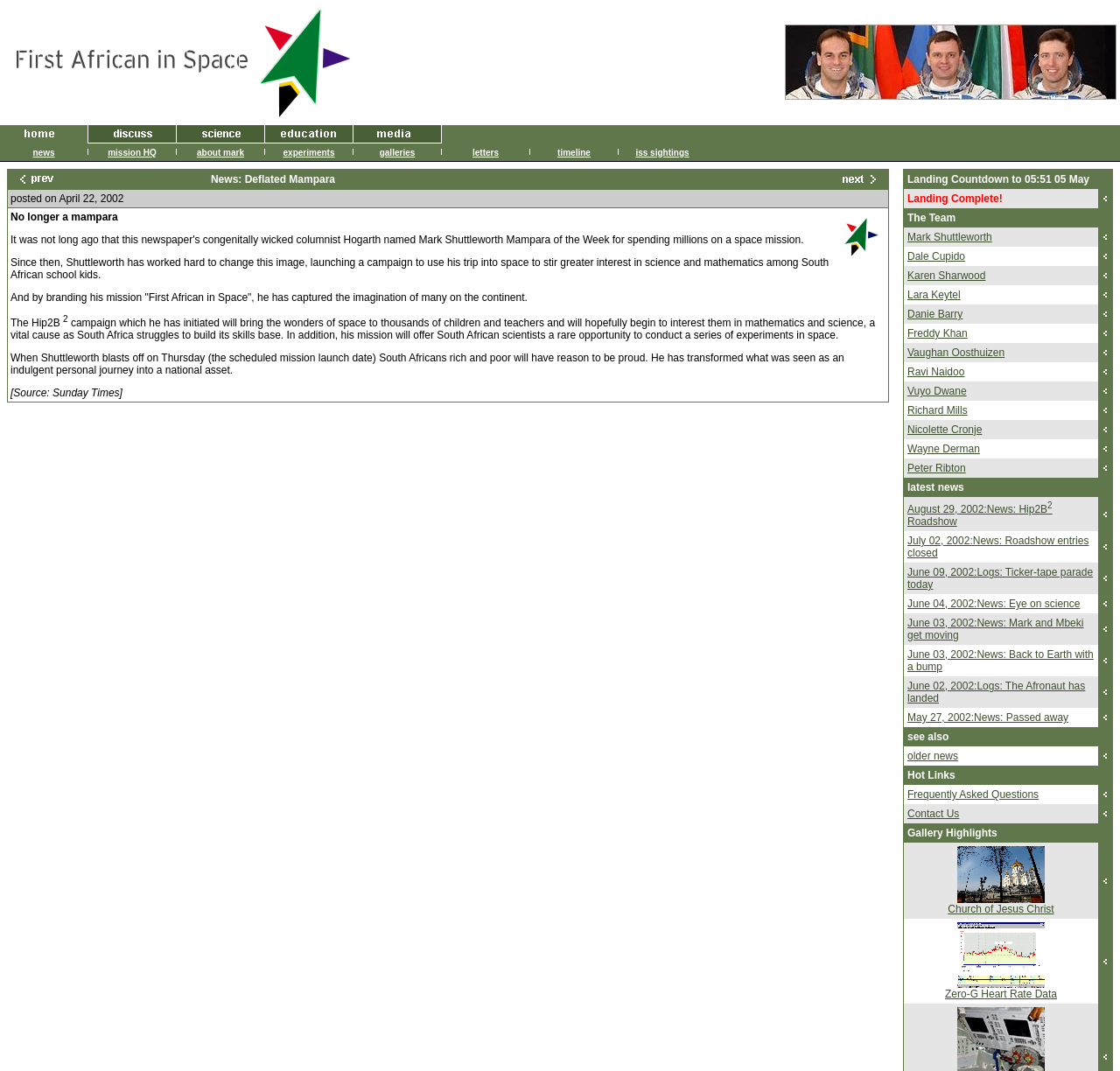Locate the bounding box of the UI element described in the following text: "Toggle".

None